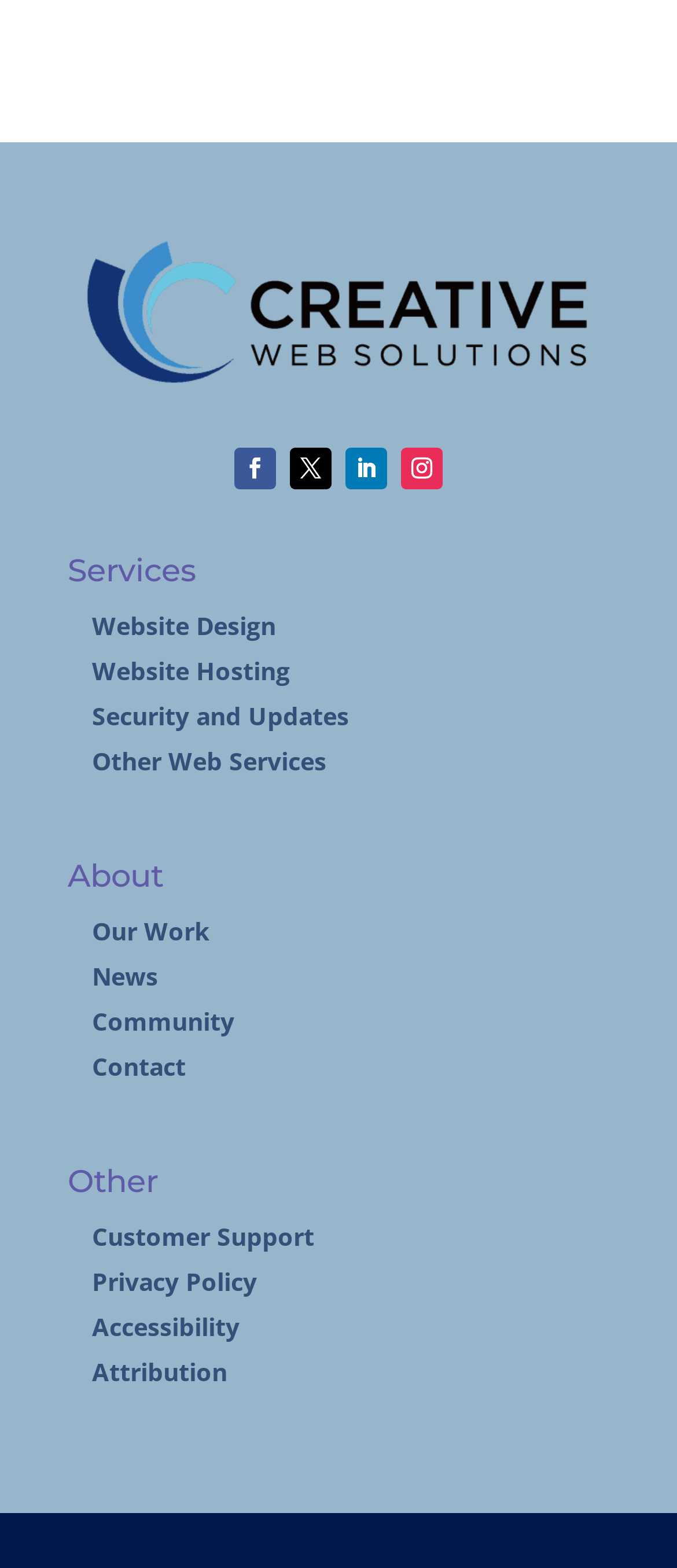Give a short answer using one word or phrase for the question:
What is the first link under 'Other'?

Customer Support